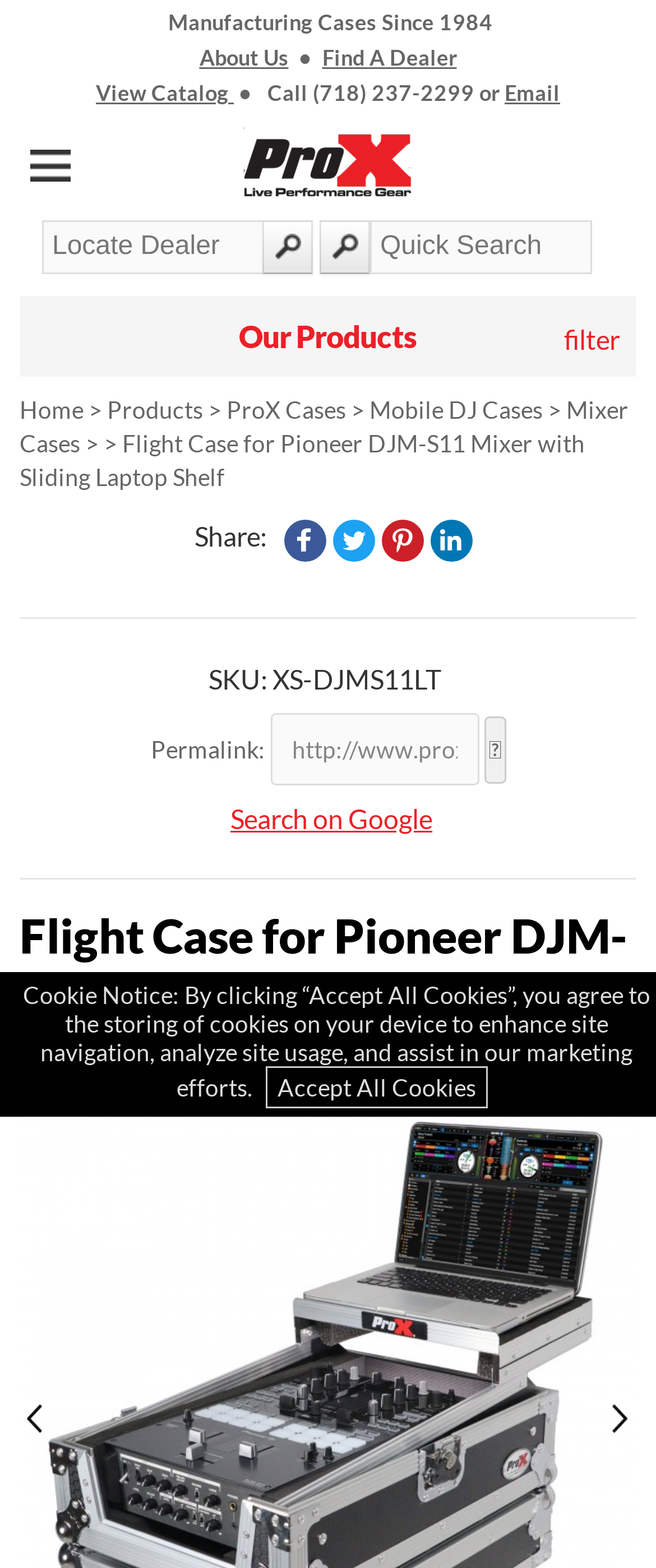Identify and provide the bounding box coordinates of the UI element described: "Products". The coordinates should be formatted as [left, top, right, bottom], with each number being a float between 0 and 1.

[0.163, 0.252, 0.309, 0.27]